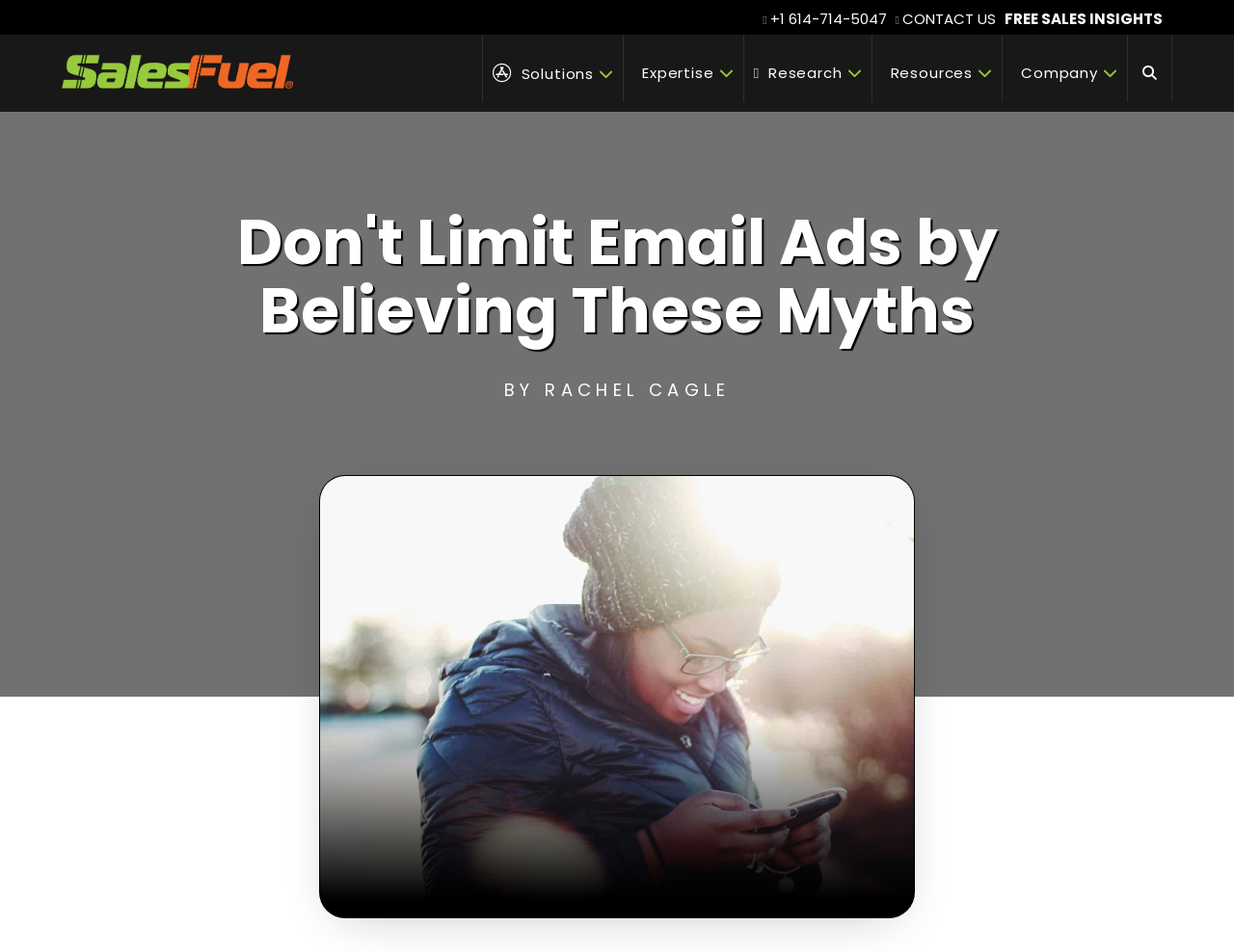Utilize the information from the image to answer the question in detail:
What is the phone number on the top right?

I found the phone number by looking at the top right section of the webpage, where I saw a link with the text '+1 614-714-5047'.